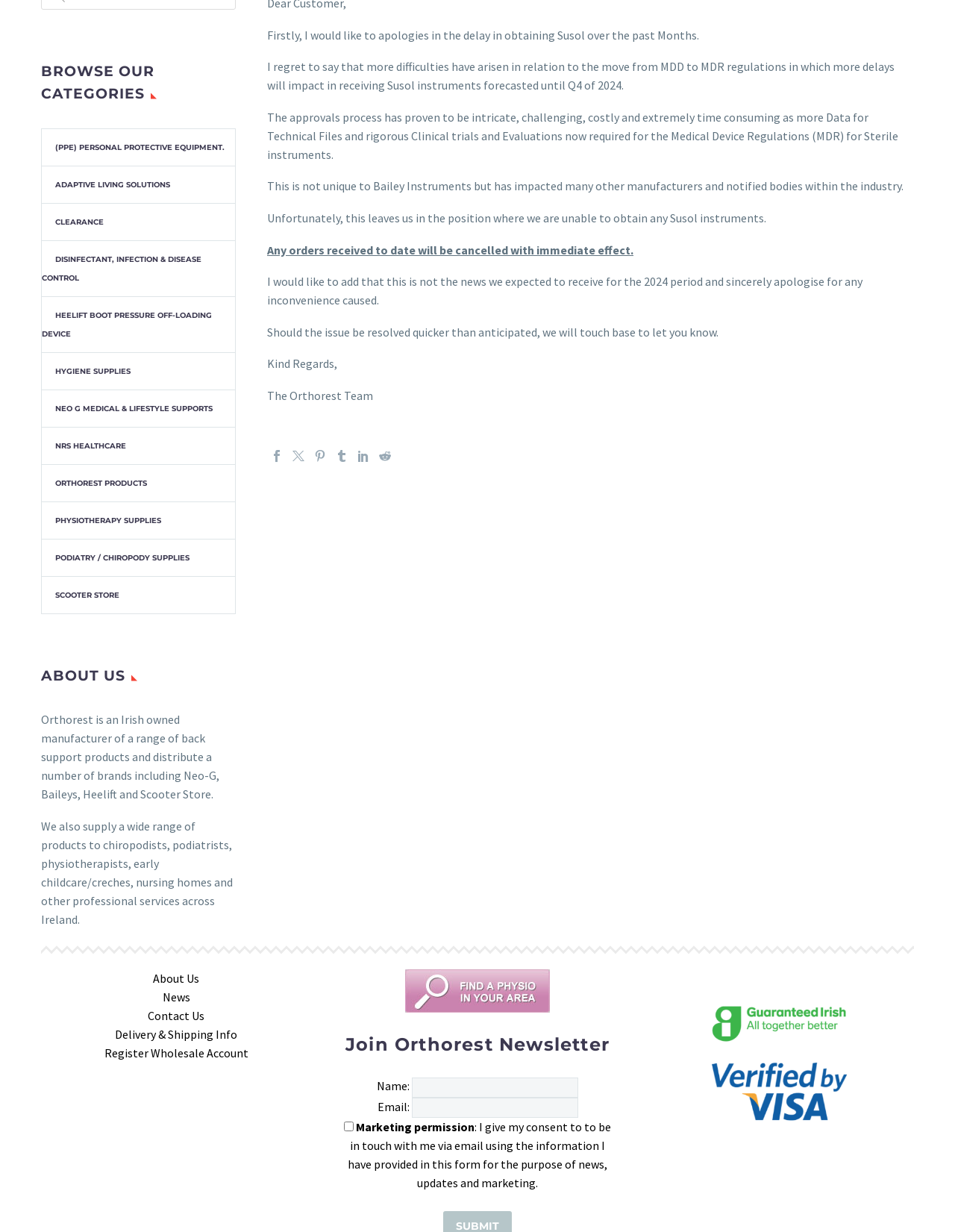Using the provided element description: "Delivery & Shipping Info", determine the bounding box coordinates of the corresponding UI element in the screenshot.

[0.12, 0.834, 0.248, 0.846]